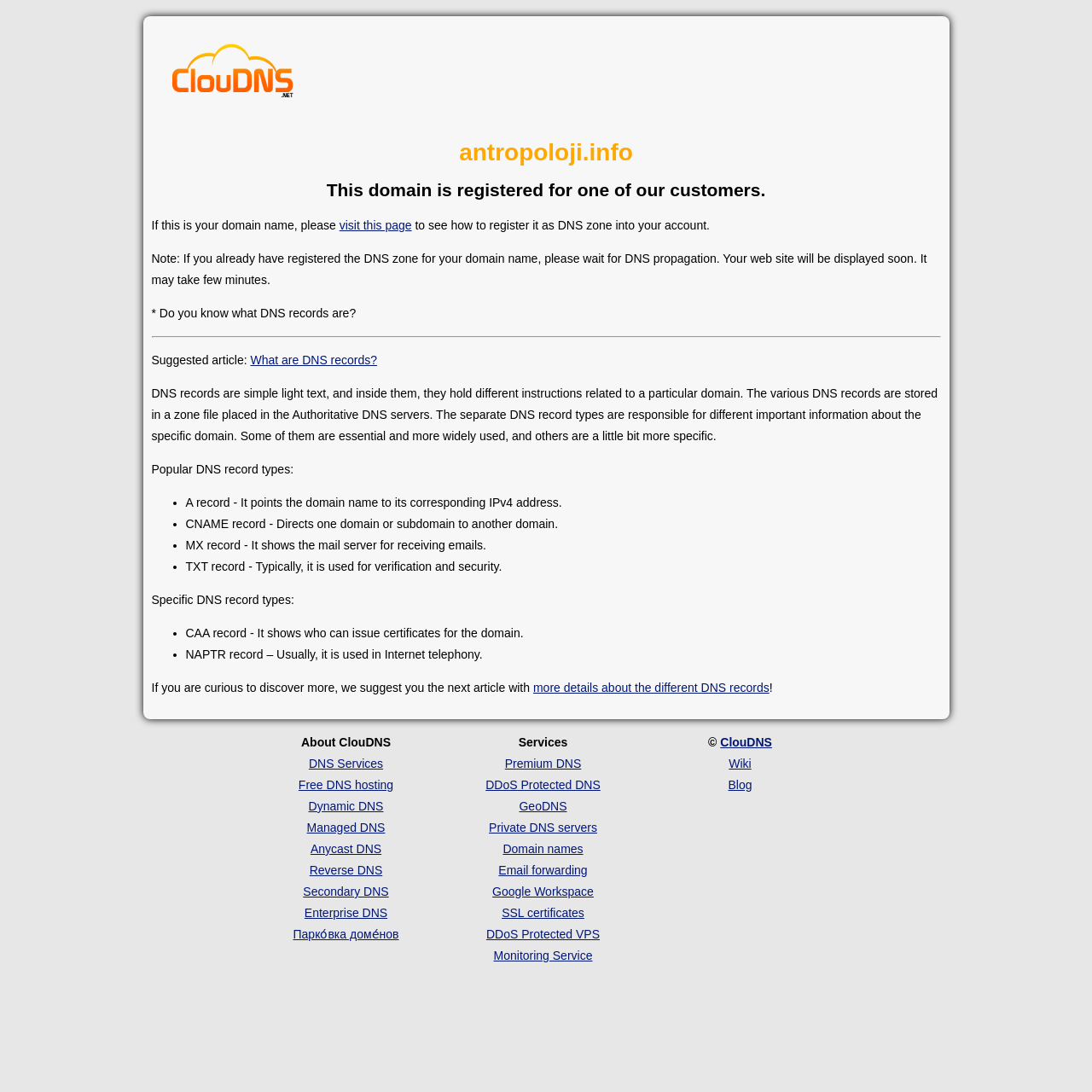What is the domain name mentioned on the webpage?
Give a detailed response to the question by analyzing the screenshot.

The domain name is mentioned in the heading 'antropoloji.info' which is located at the top of the webpage, indicating that the webpage is related to this domain name.